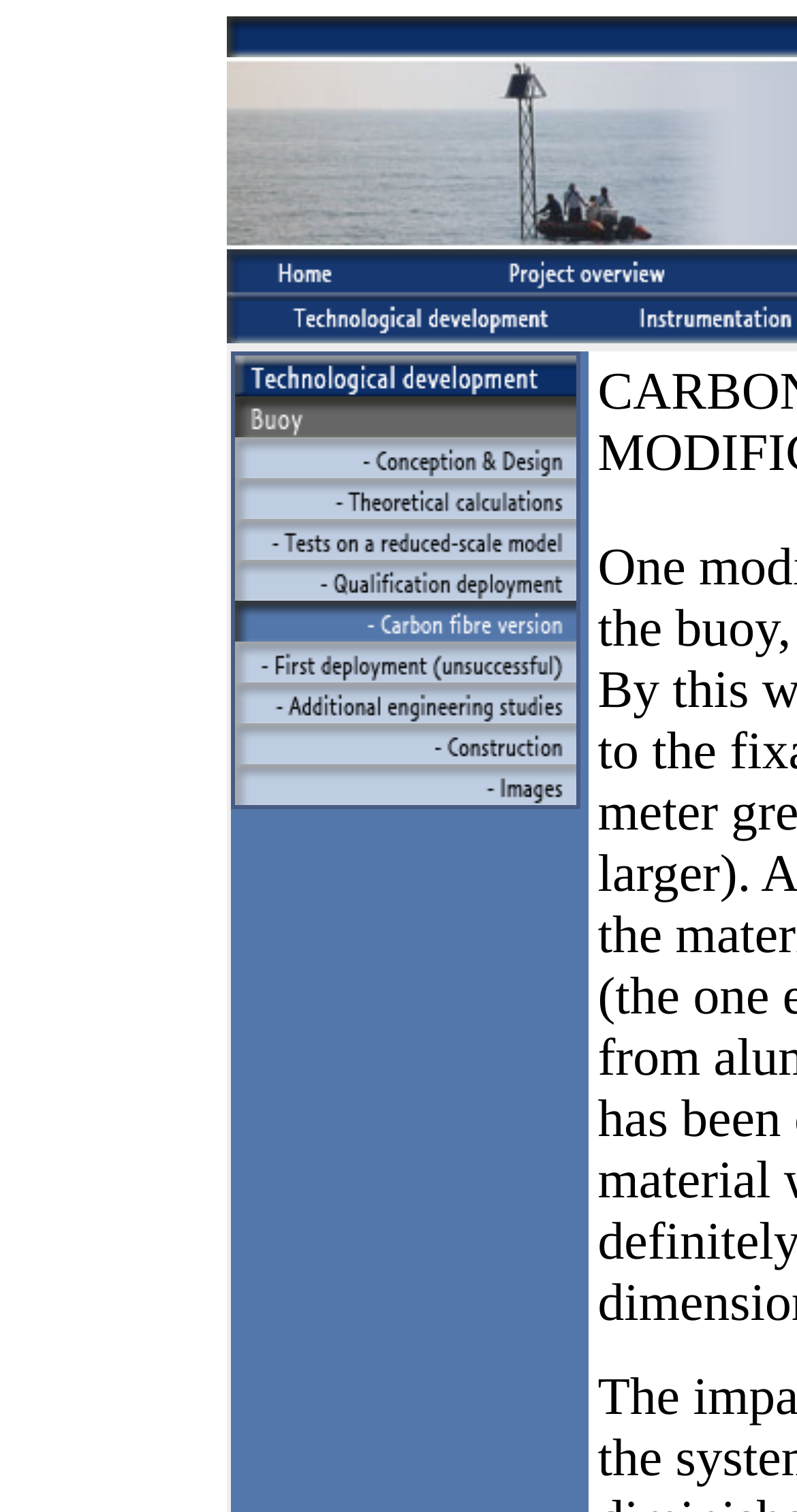Identify the bounding box coordinates for the element you need to click to achieve the following task: "click the top-left image". Provide the bounding box coordinates as four float numbers between 0 and 1, in the form [left, top, right, bottom].

[0.294, 0.235, 0.722, 0.262]